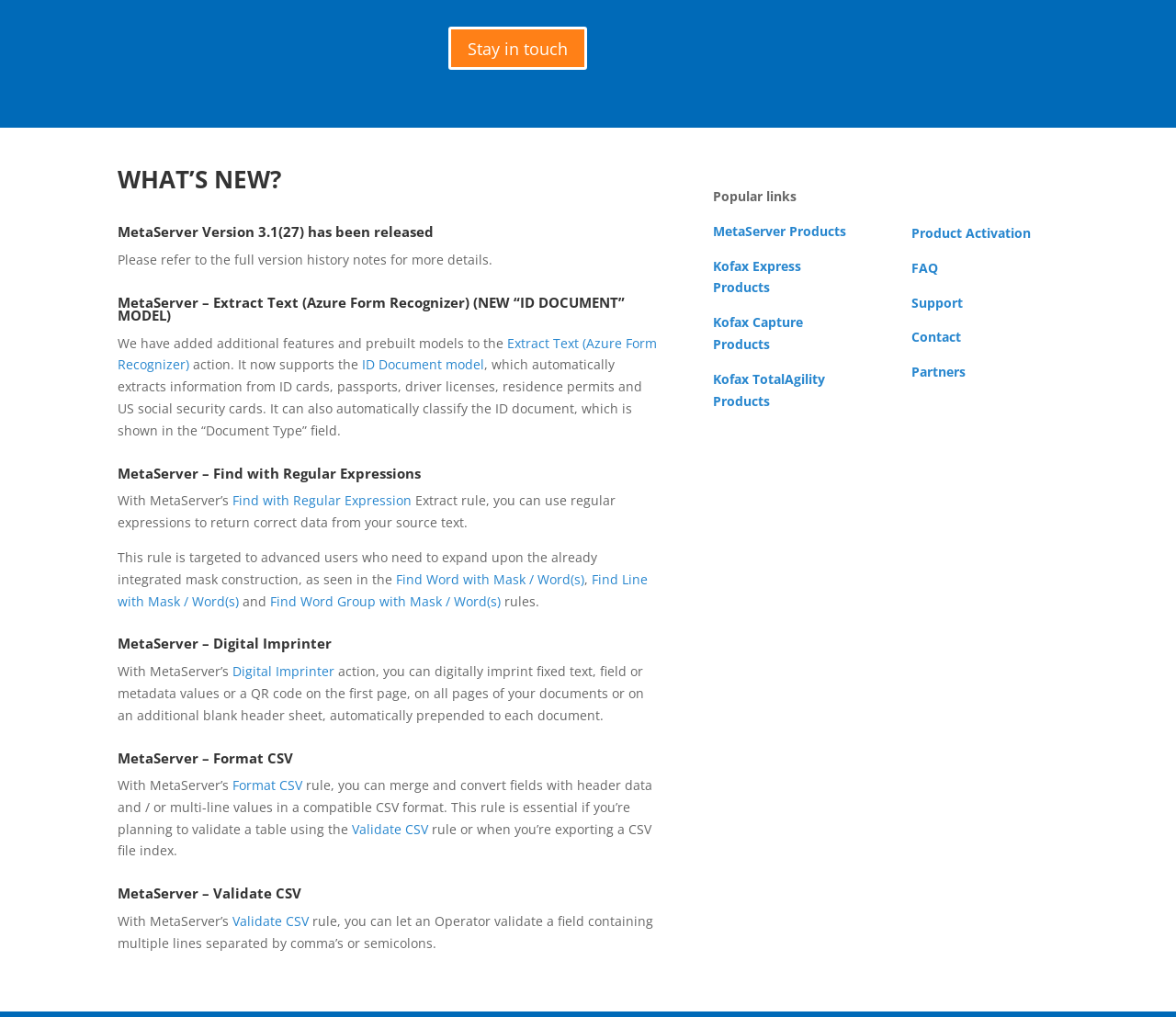Please specify the bounding box coordinates of the region to click in order to perform the following instruction: "Learn more about 'Extract Text (Azure Form Recognizer)'".

[0.1, 0.329, 0.559, 0.367]